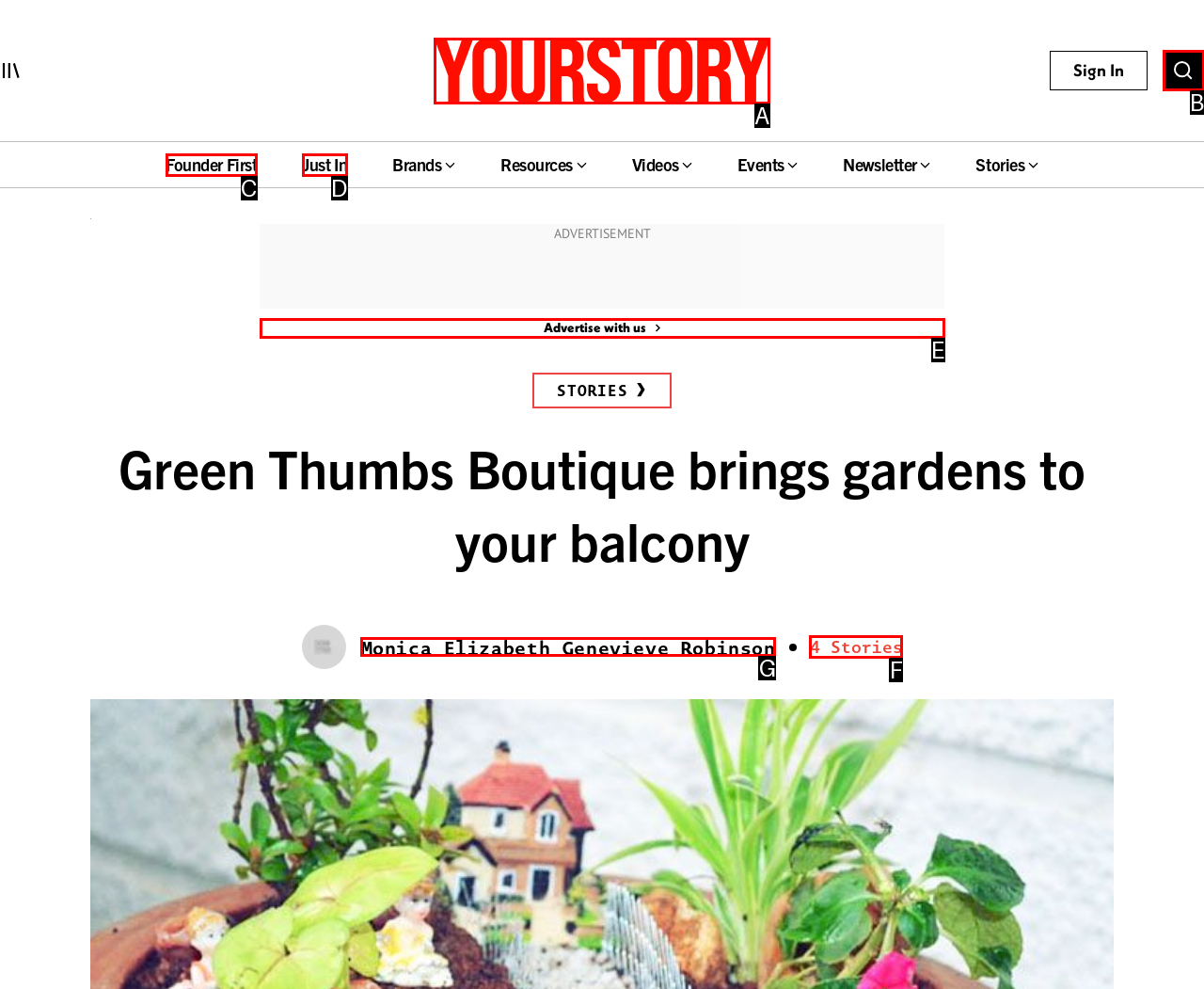Choose the HTML element that corresponds to the description: Founder first
Provide the answer by selecting the letter from the given choices.

C